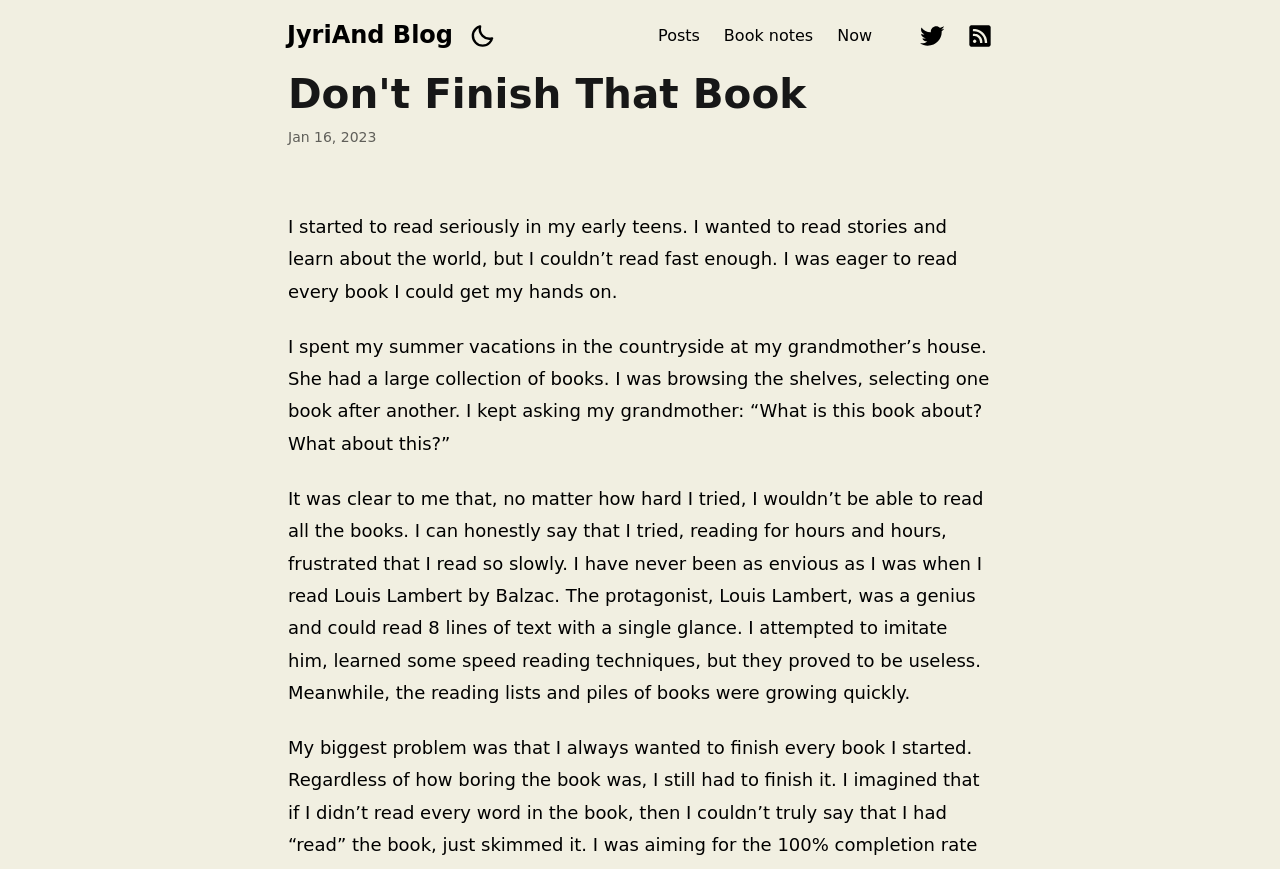Create a full and detailed caption for the entire webpage.

The webpage is a blog post titled "Don't Finish That Book" on the "JyriAnd Blog" website. At the top left, there is a link to the blog's homepage, followed by a "Dark" button, which is likely a theme toggle. To the right of the button, there are several links, including "Posts", "Book notes", "Now", "twitter", and "rss", which are likely navigation links.

Below the navigation links, there is a header section with a heading that matches the title of the blog post. Next to the heading, there is a timestamp indicating that the post was published on January 16, 2023.

The main content of the blog post is a personal anecdote about the author's experience with reading. The text is divided into three paragraphs, which describe the author's early interest in reading, their summer vacations spent reading at their grandmother's house, and their frustration with not being able to read fast enough. The paragraphs are positioned vertically, with the first paragraph starting near the top of the content area and the subsequent paragraphs flowing below it.